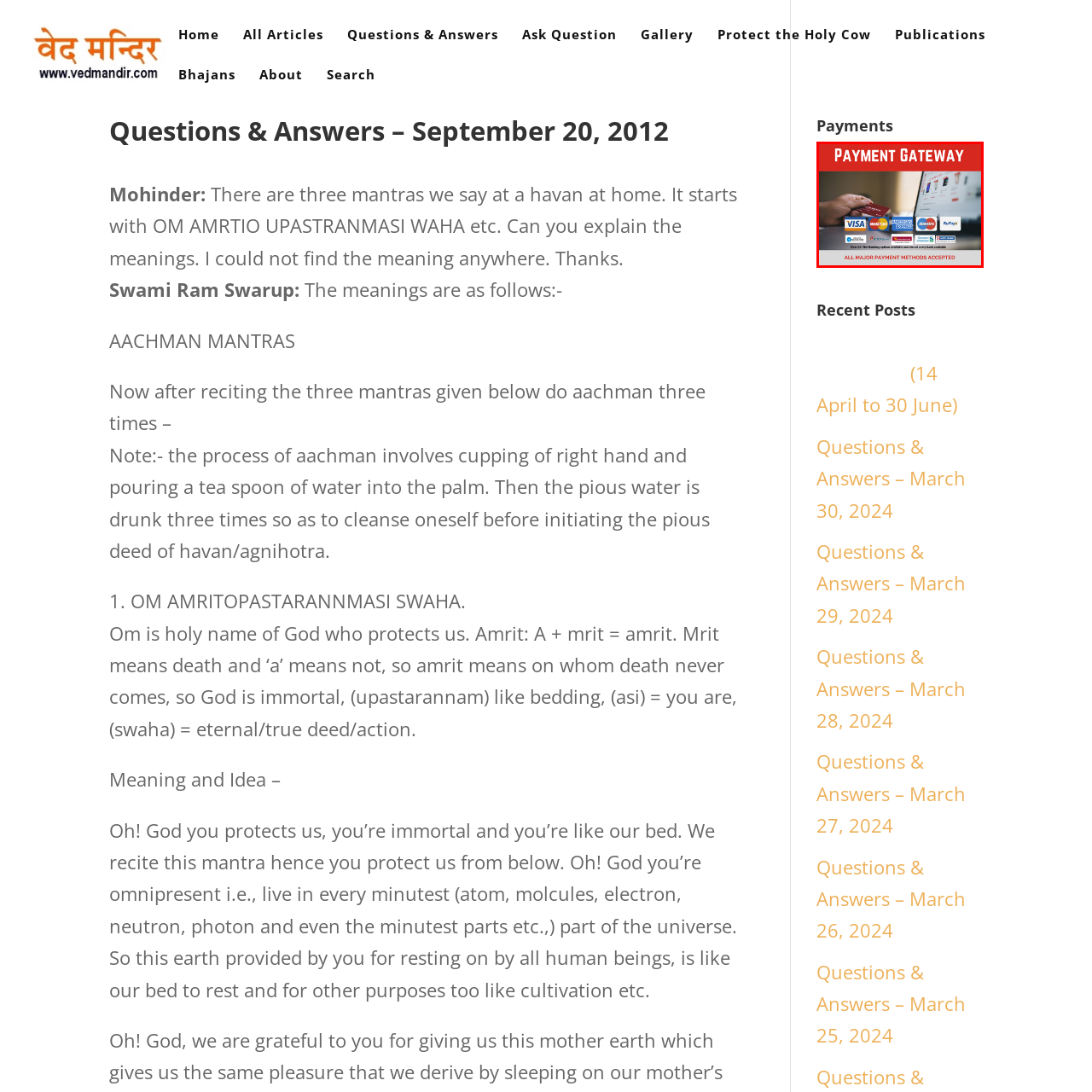Detail the visual elements present in the red-framed section of the image.

The image prominently displays a "Payment Gateway" banner, featuring a bold red background and large white text at the top indicating "PAYMENT GATEWAY." Below this title, a hand is shown holding a credit card, symbolizing secure online transactions. To the side, various payment method logos are displayed, including major credit cards such as Visa and MasterCard, as well as digital payment options like PayPal and other online financial services. At the bottom of the image, a message reads "ALL MAJOR PAYMENT METHODS ACCEPTED," emphasizing the inclusive nature of the payment options available. This visual serves to reassure customers of the versatility and security of the payment processes offered.